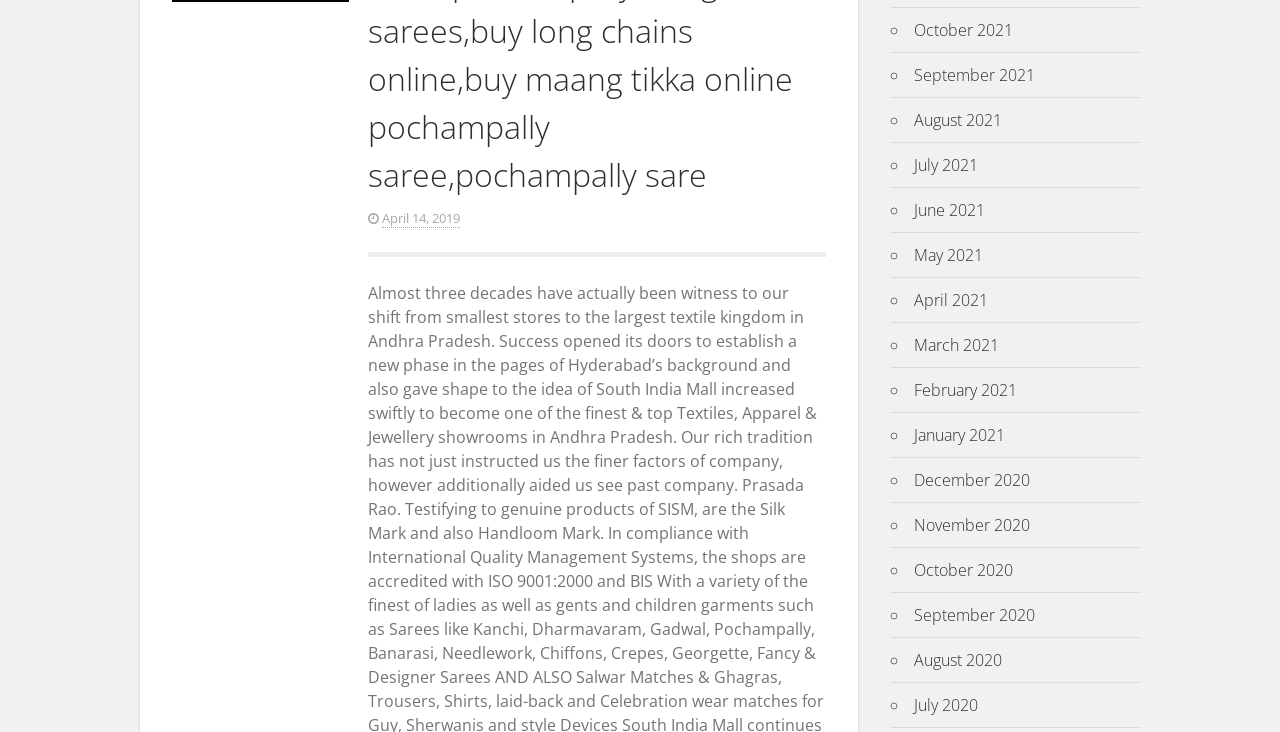Specify the bounding box coordinates of the element's area that should be clicked to execute the given instruction: "visit July 2021". The coordinates should be four float numbers between 0 and 1, i.e., [left, top, right, bottom].

[0.714, 0.21, 0.764, 0.24]